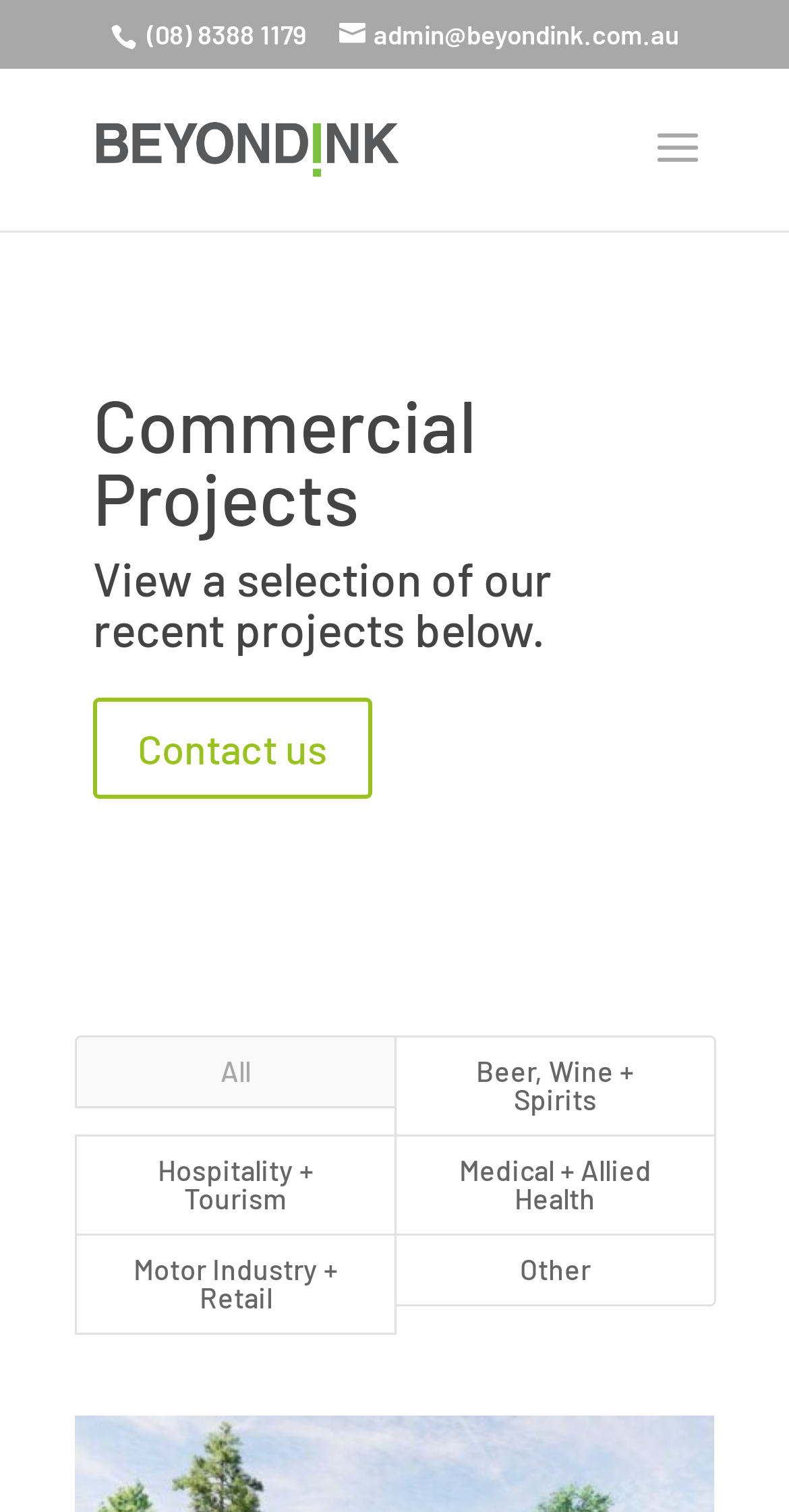Please provide the bounding box coordinate of the region that matches the element description: Other. Coordinates should be in the format (top-left x, top-left y, bottom-right x, bottom-right y) and all values should be between 0 and 1.

[0.5, 0.815, 0.907, 0.863]